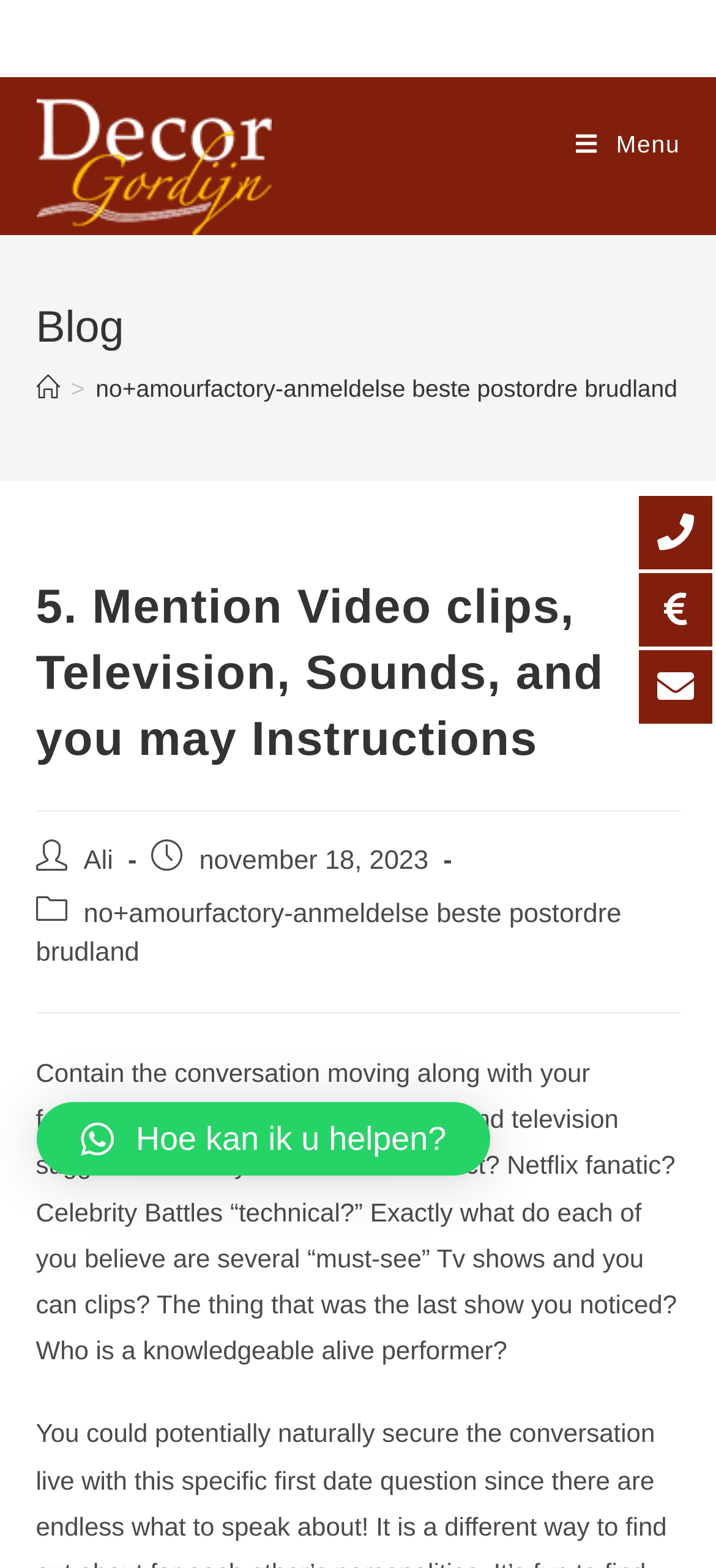Determine the bounding box coordinates of the region that needs to be clicked to achieve the task: "Go to the Home page".

[0.05, 0.238, 0.083, 0.256]